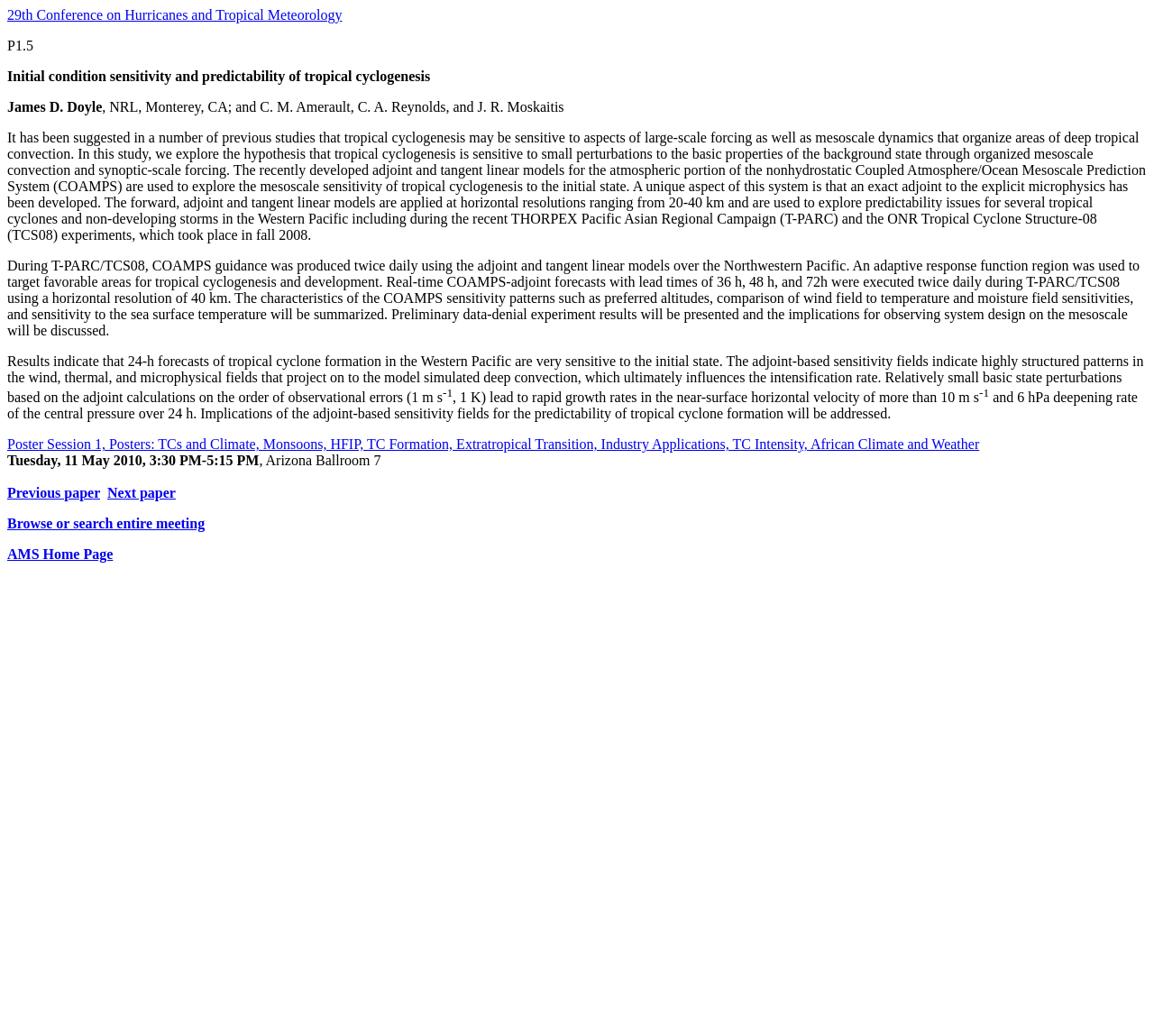Who is the author of the paper?
Look at the image and provide a short answer using one word or a phrase.

James D. Doyle